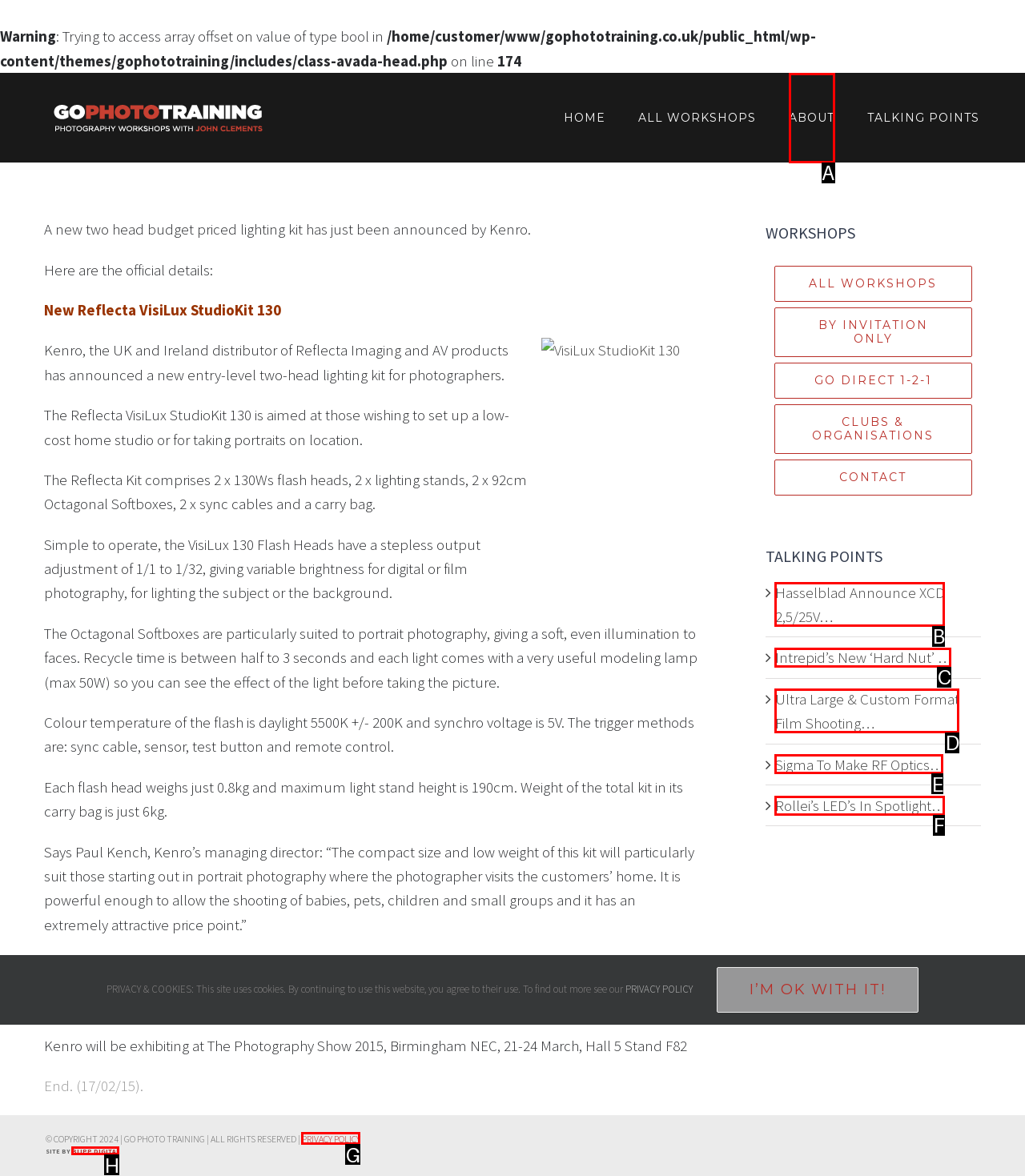Tell me which option best matches this description: PRIVACY POLICY
Answer with the letter of the matching option directly from the given choices.

G